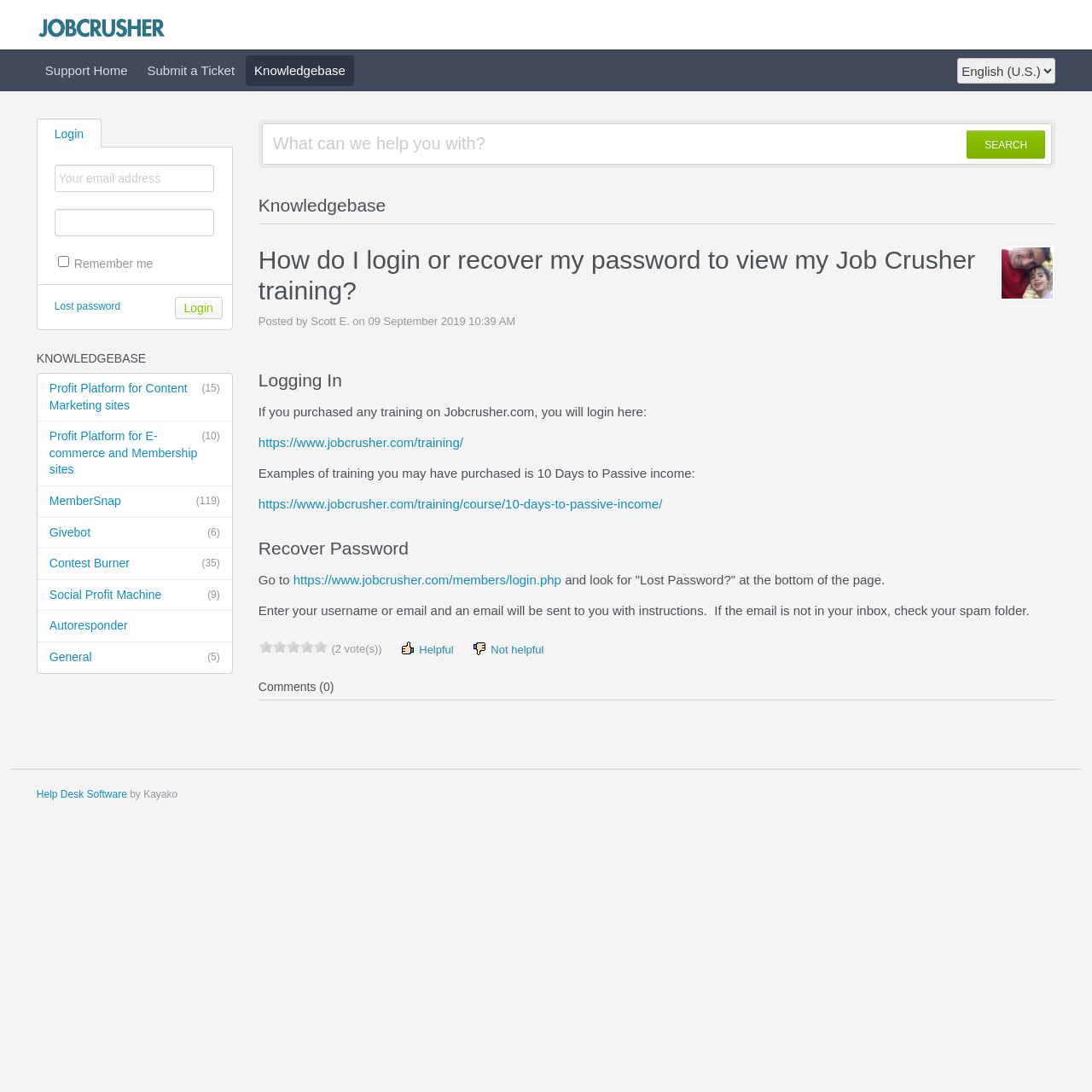Based on the description "(9)Social Profit Machine", find the bounding box of the specified UI element.

[0.034, 0.531, 0.212, 0.56]